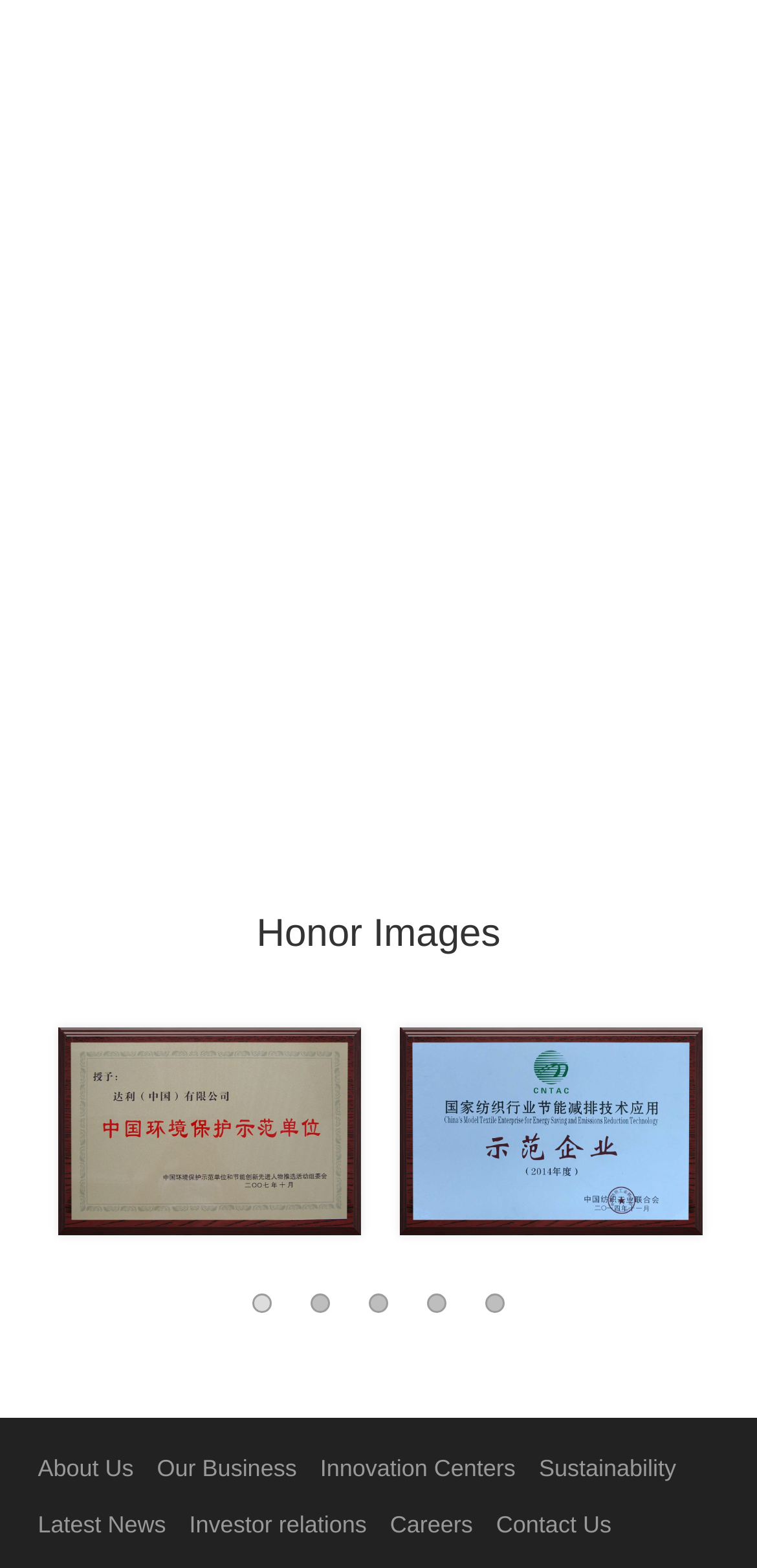Using the given element description, provide the bounding box coordinates (top-left x, top-left y, bottom-right x, bottom-right y) for the corresponding UI element in the screenshot: aria-label="Share via Facebook"

None